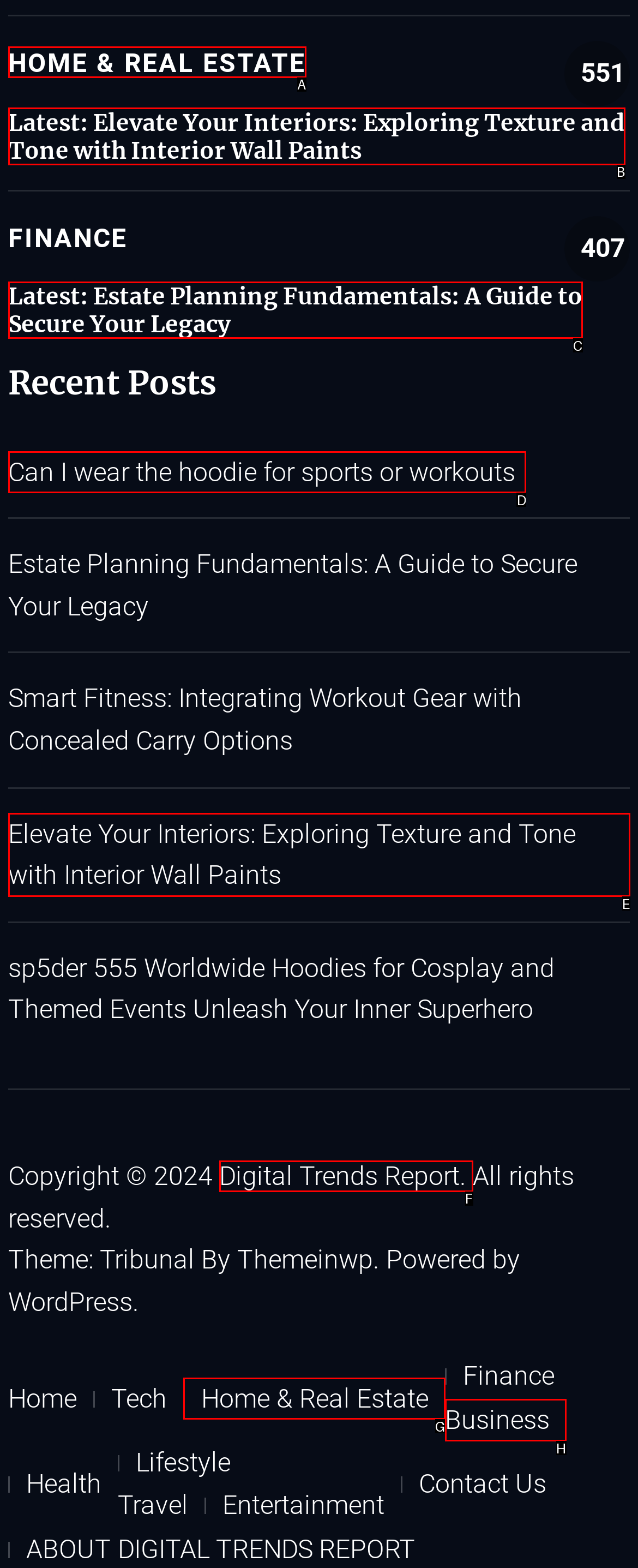Identify which option matches the following description: Digital Trends Report.
Answer by giving the letter of the correct option directly.

F